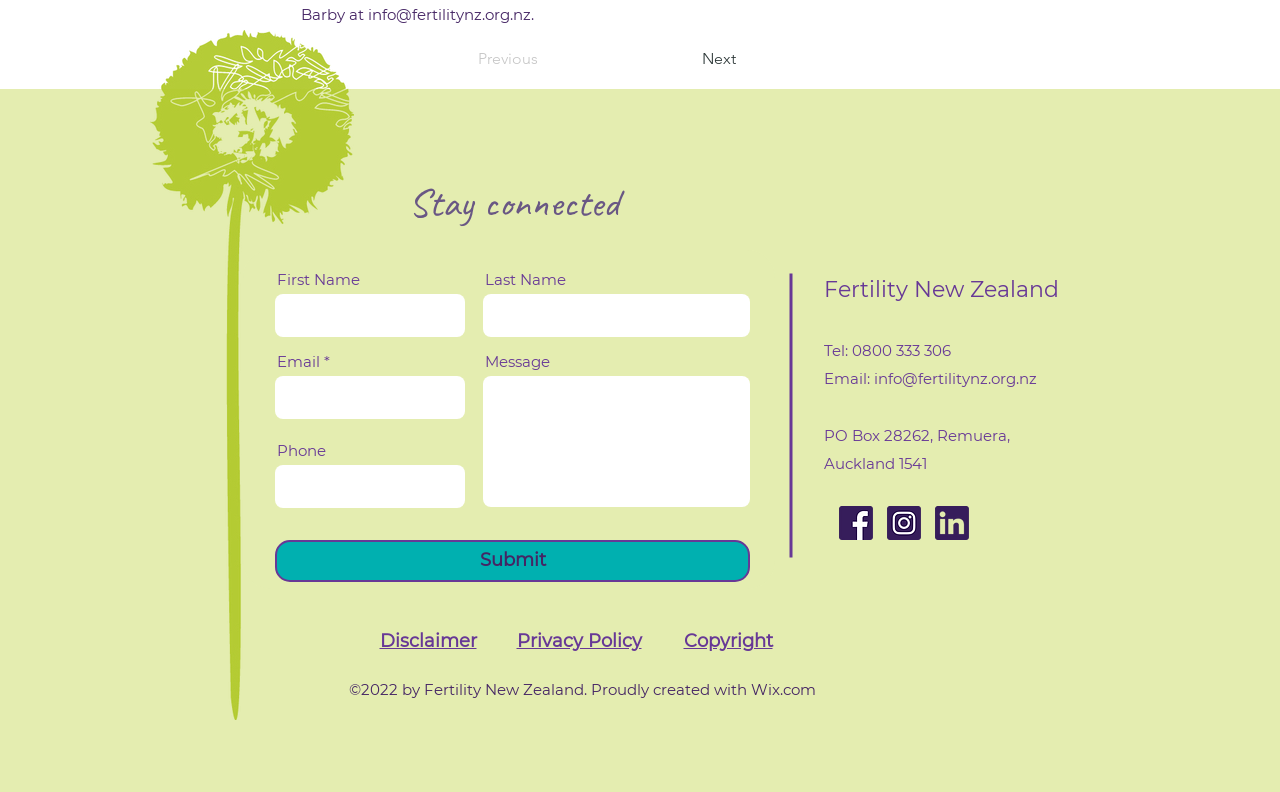Please find the bounding box coordinates of the clickable region needed to complete the following instruction: "Enter your email address". The bounding box coordinates must consist of four float numbers between 0 and 1, i.e., [left, top, right, bottom].

[0.215, 0.475, 0.363, 0.529]